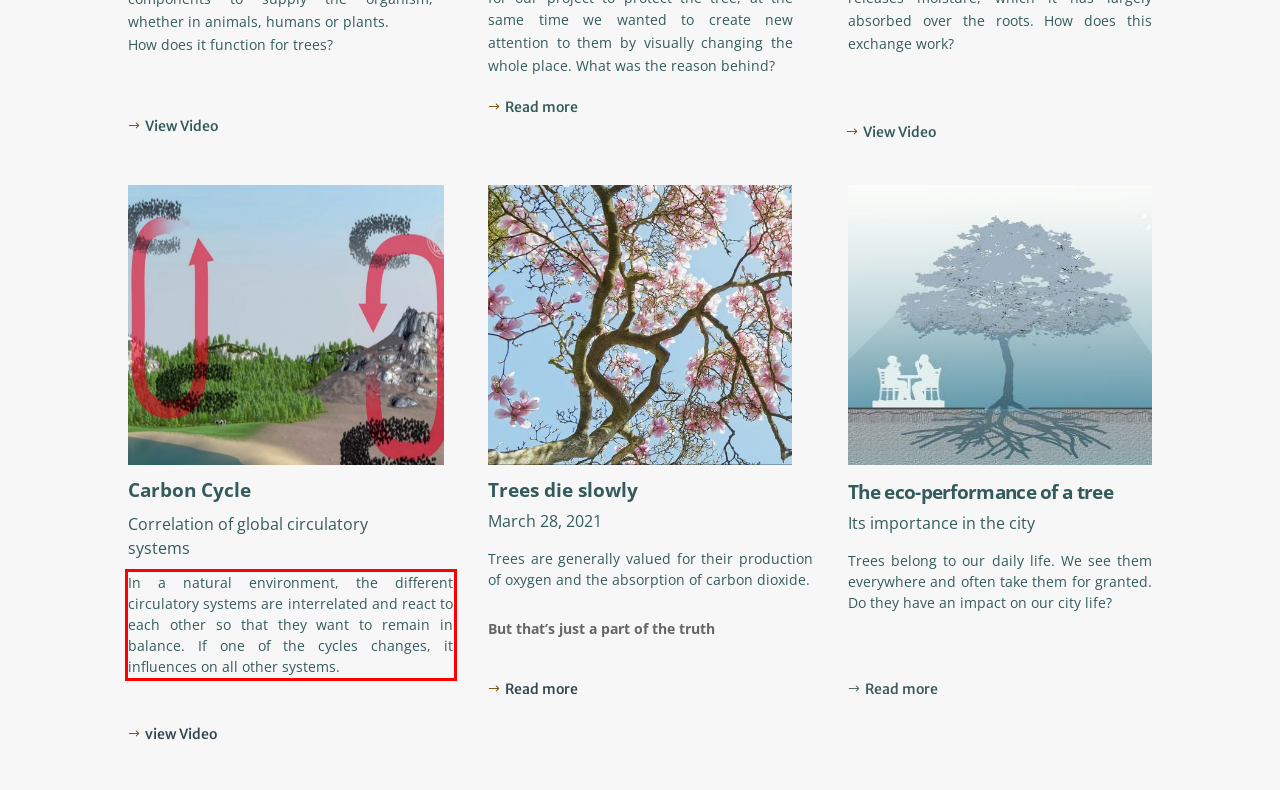From the given screenshot of a webpage, identify the red bounding box and extract the text content within it.

In a natural environment, the different circulatory systems are interrelated and react to each other so that they want to remain in balance. If one of the cycles changes, it influences on all other systems.